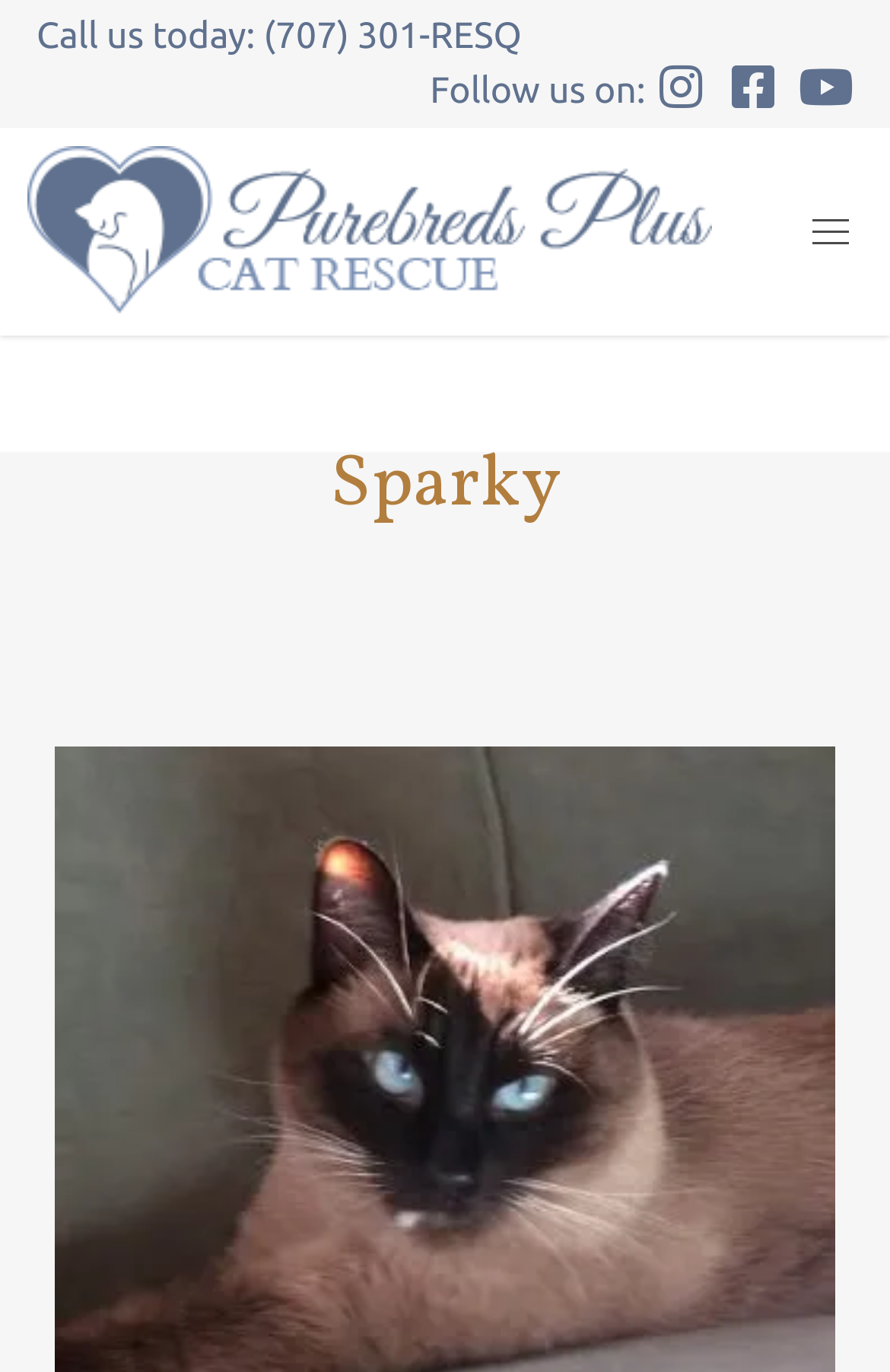Deliver a detailed narrative of the webpage's visual and textual elements.

The webpage is titled "Sparky – Purebreds Plus" and has a prominent heading "Sparky" located near the top center of the page. 

At the top left, there is a call-to-action text "Call us today: (707) 301-RESQ" followed by a section that says "Follow us on:" and contains three social media links, represented by icons, positioned horizontally next to each other. 

Below the heading, there is a main navigation section that spans the entire width of the page. This section contains a link with an image, taking up most of the space, and a "menu" button located at the far right. 

There are no other notable elements or text on the page.